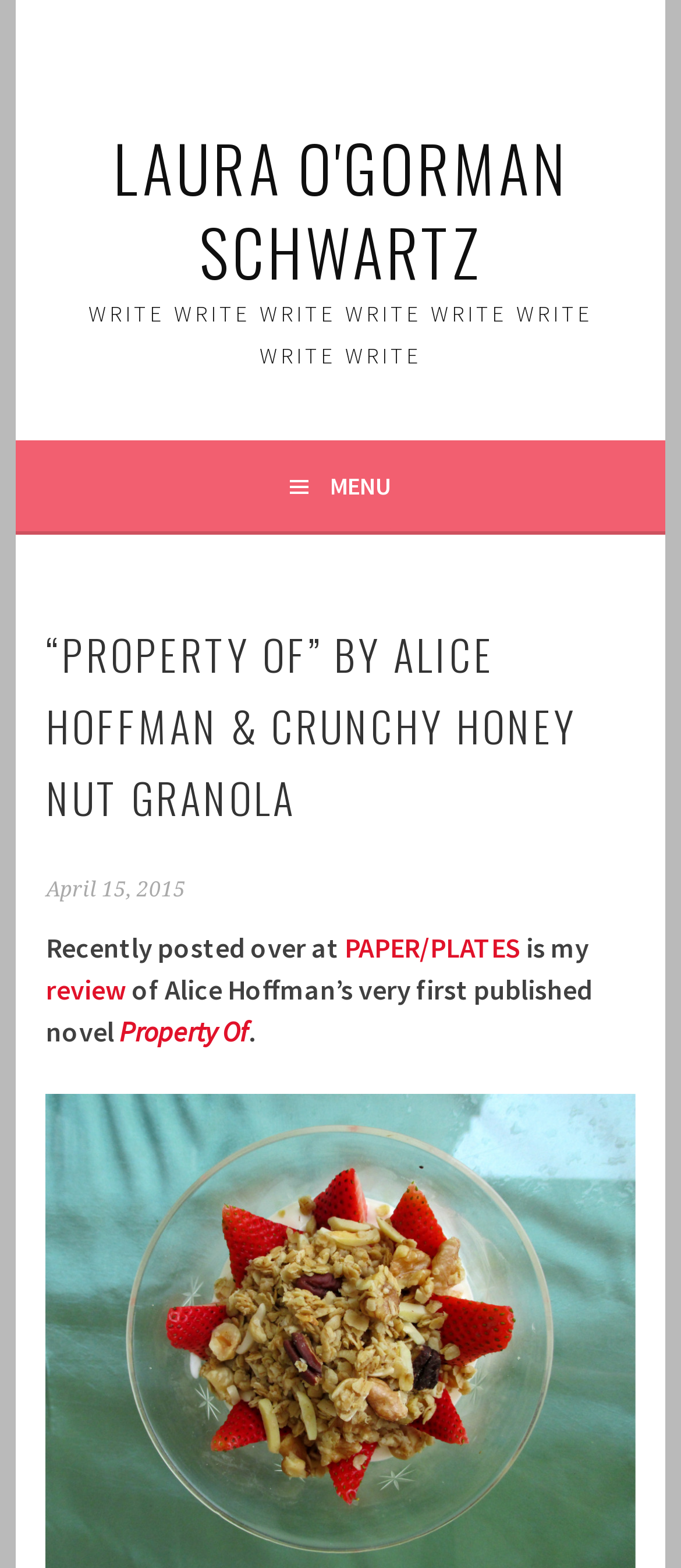Respond concisely with one word or phrase to the following query:
What is the author's name?

LAURA O'GORMAN SCHWARTZ